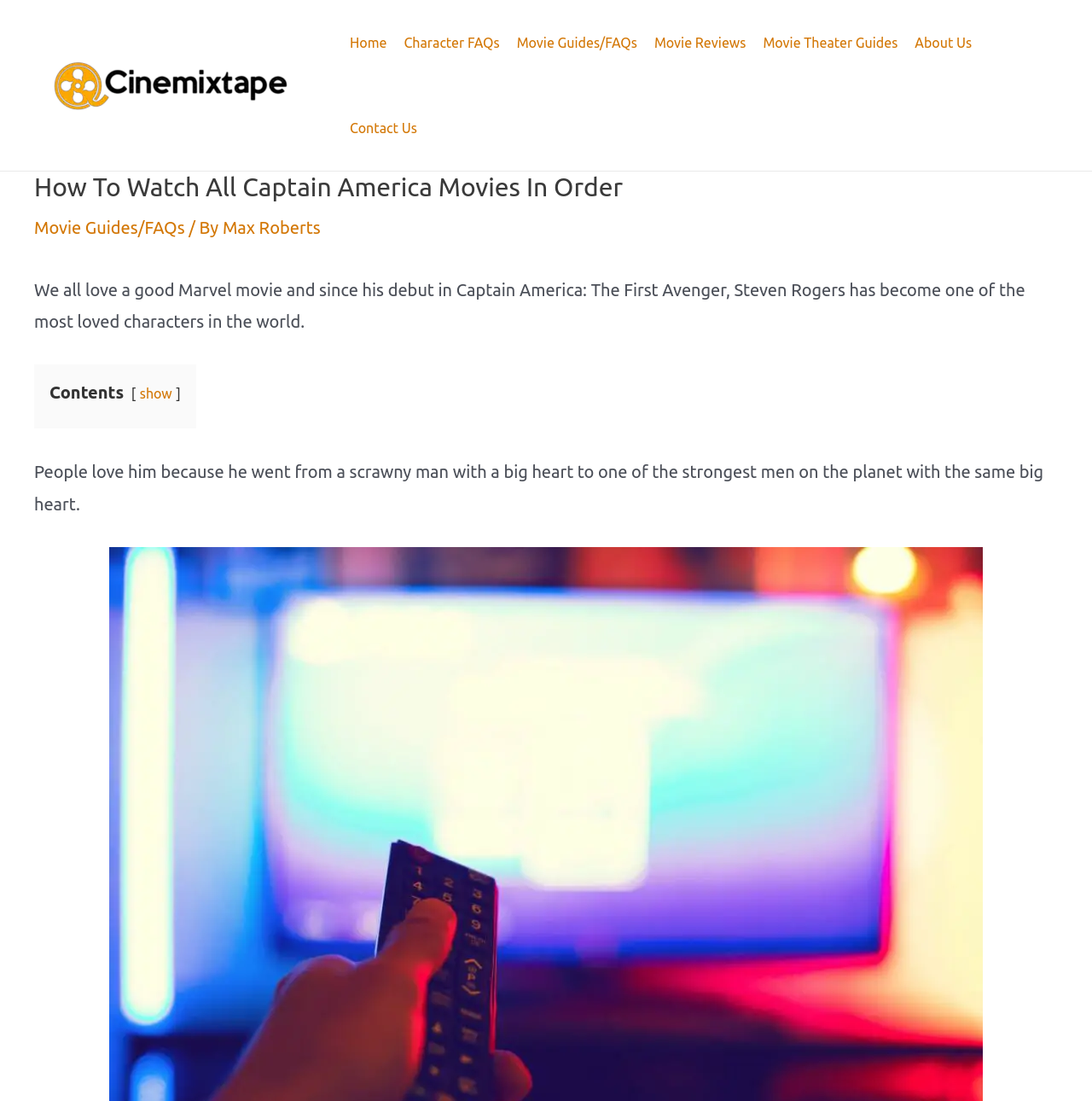Please locate the bounding box coordinates of the region I need to click to follow this instruction: "contact us".

[0.312, 0.078, 0.39, 0.155]